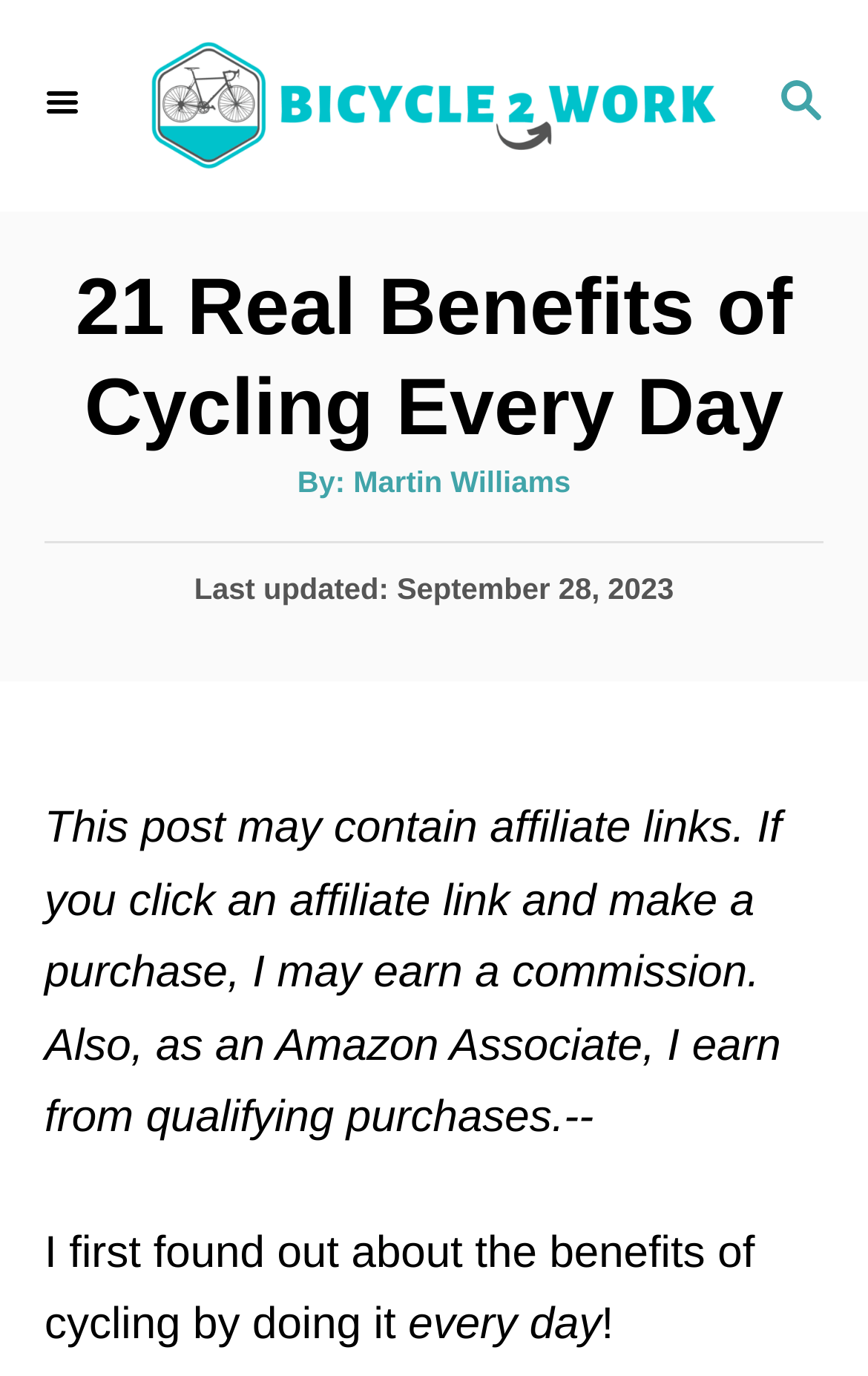Using the element description parent_node: SEARCH title="Bicycle 2 Work", predict the bounding box coordinates for the UI element. Provide the coordinates in (top-left x, top-left y, bottom-right x, bottom-right y) format with values ranging from 0 to 1.

[0.154, 0.0, 0.846, 0.154]